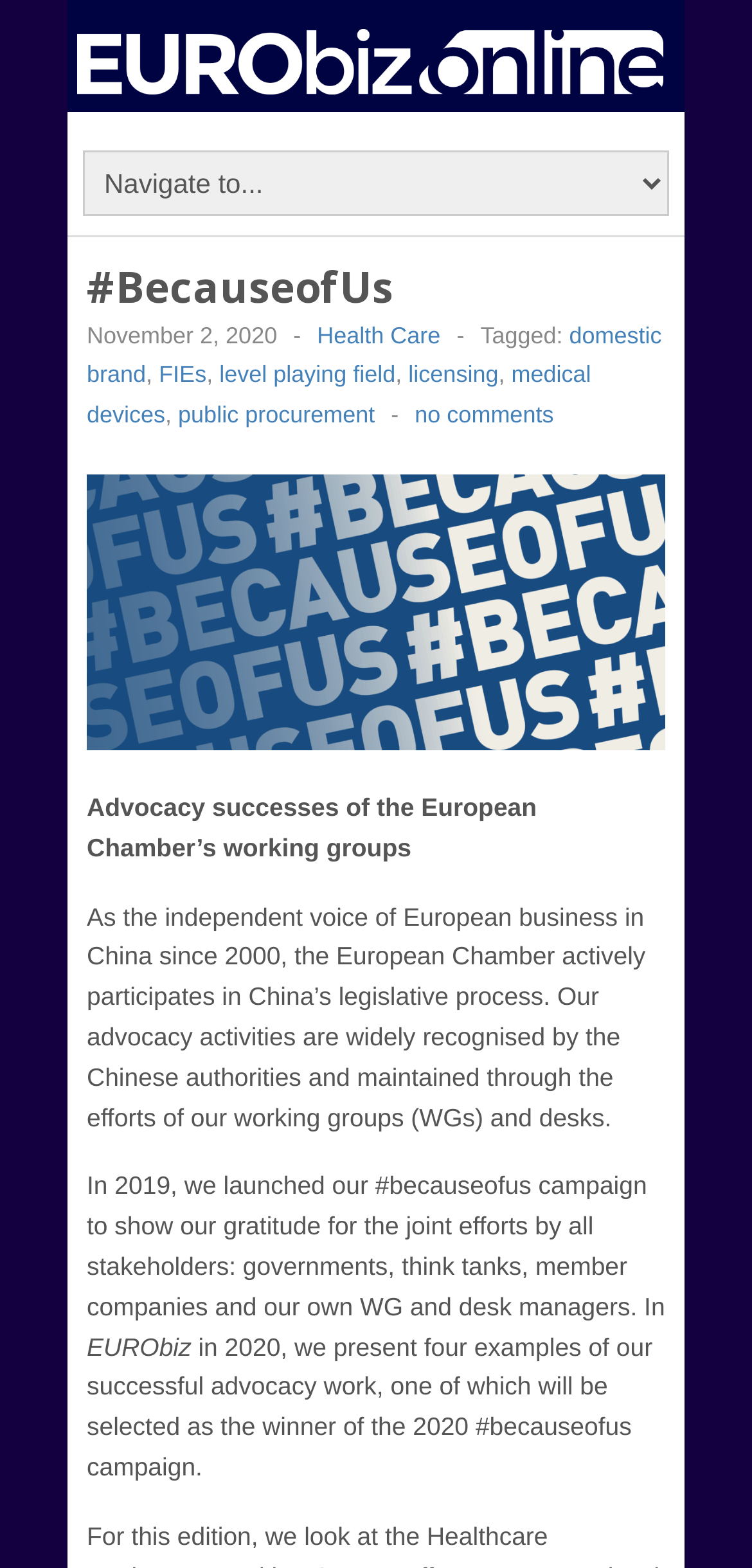Provide a short answer using a single word or phrase for the following question: 
What is the date of the article?

November 2, 2020